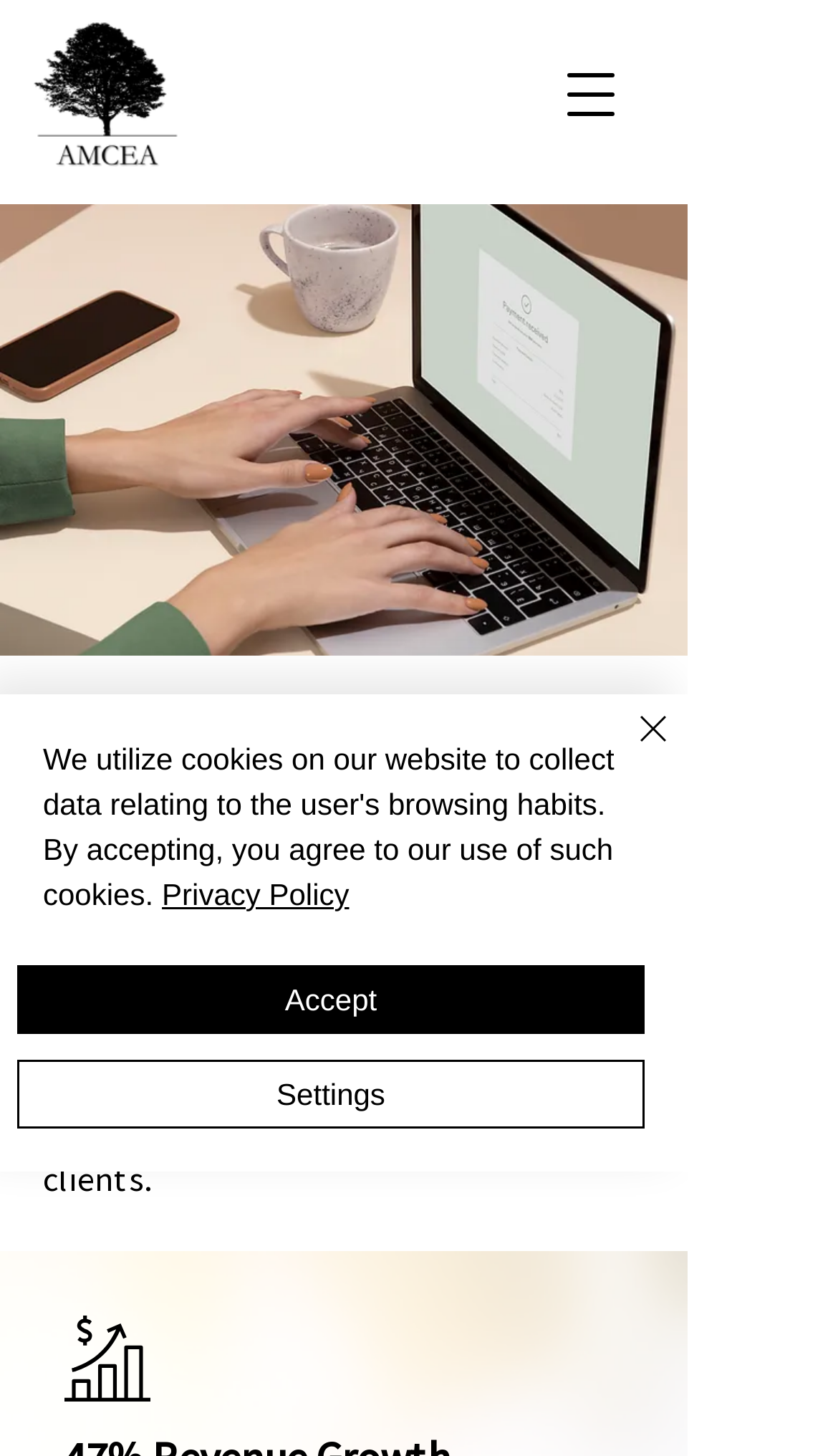Please find the top heading of the webpage and generate its text.

B2B Service Provider